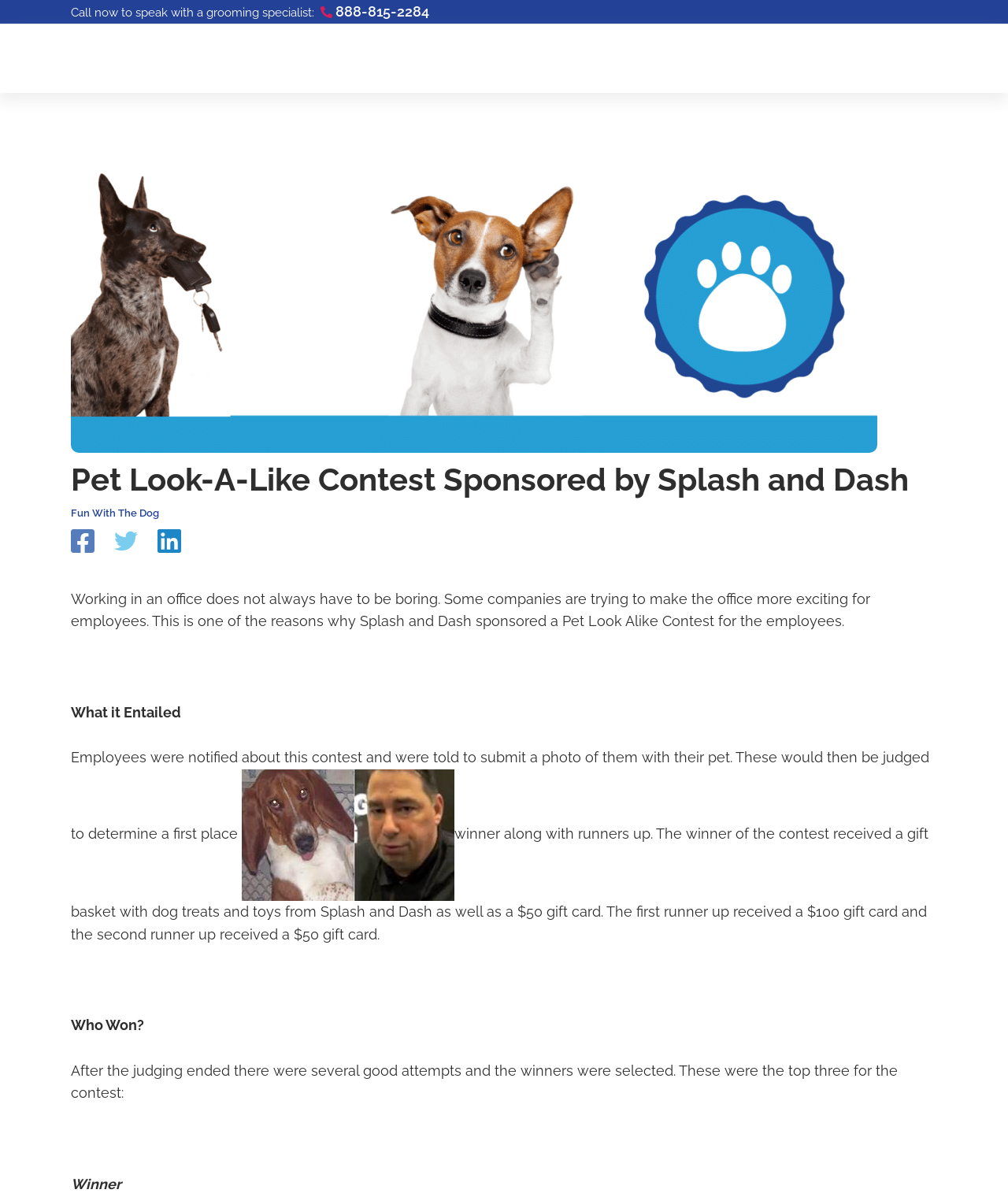What was the prize for the first runner up in the contest?
Based on the content of the image, thoroughly explain and answer the question.

According to the text, 'The winner of the contest received a gift basket with dog treats and toys from Splash and Dash as well as a $50 gift card. The first runner up received a $100 gift card and the second runner up received a $50 gift card'.